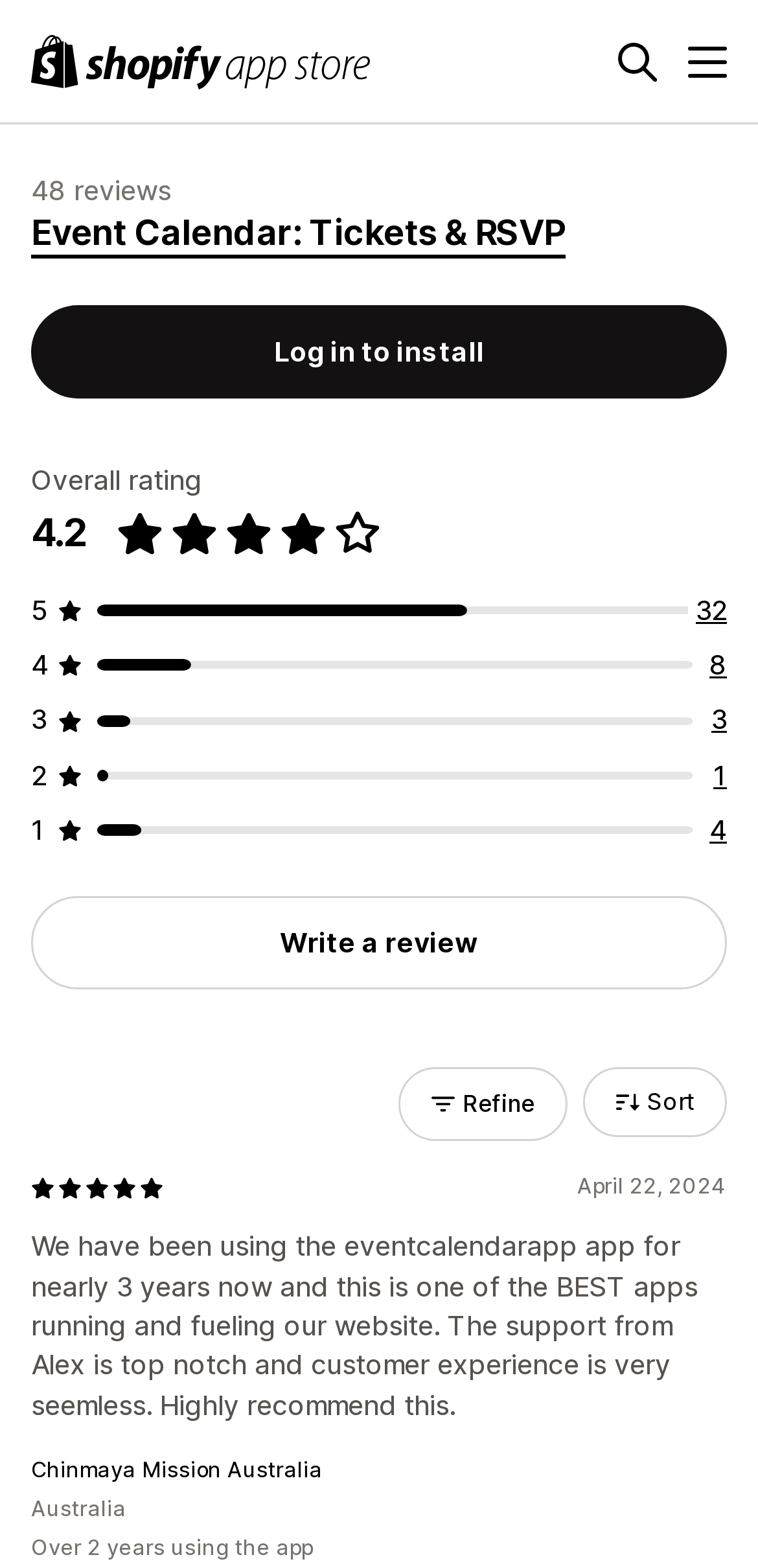Provide a brief response to the question below using one word or phrase:
What is the name of the reviewer who wrote the latest review?

Chinmaya Mission Australia